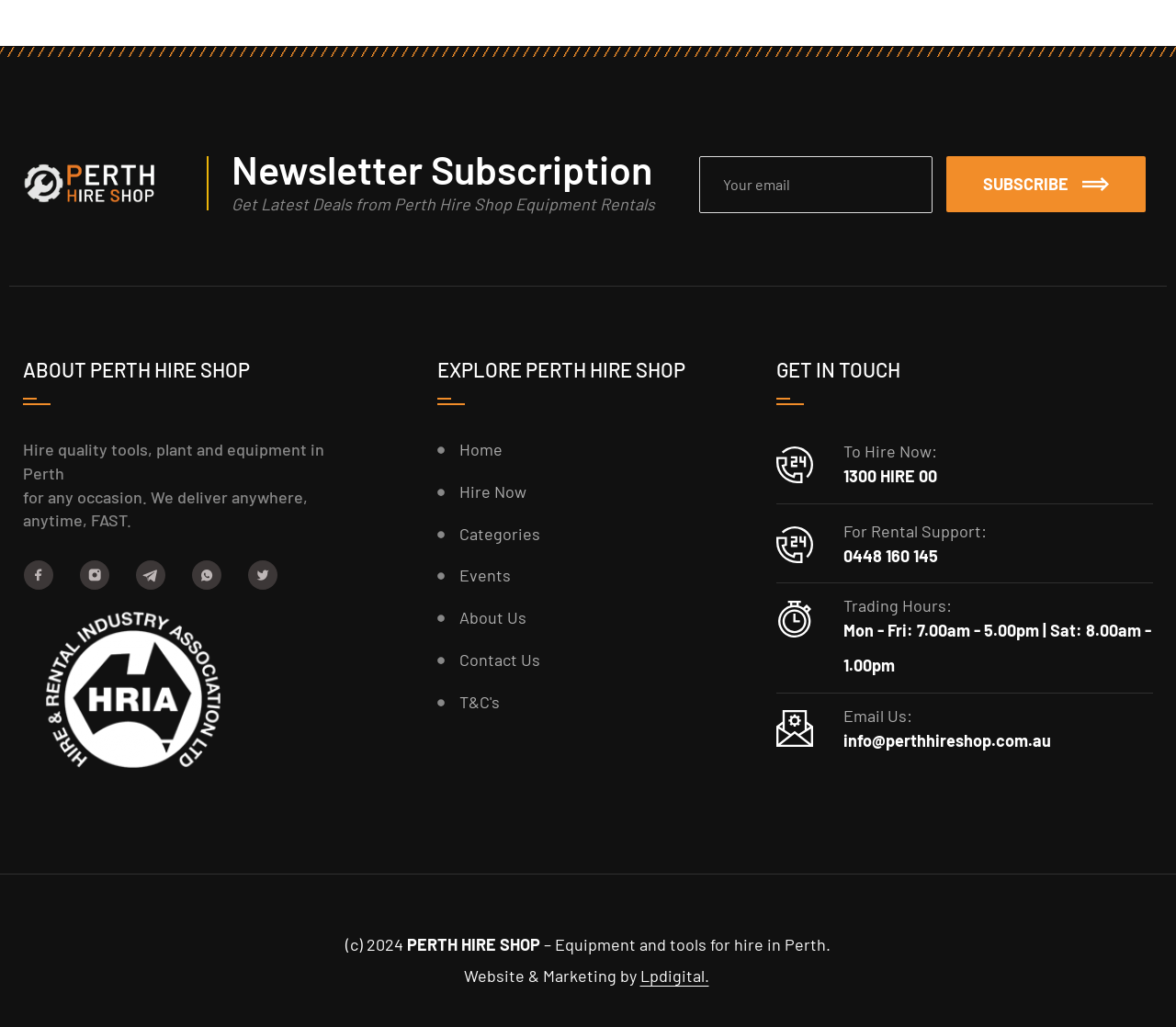Please identify the bounding box coordinates of the element that needs to be clicked to execute the following command: "Subscribe to the newsletter". Provide the bounding box using four float numbers between 0 and 1, formatted as [left, top, right, bottom].

[0.595, 0.152, 0.974, 0.207]